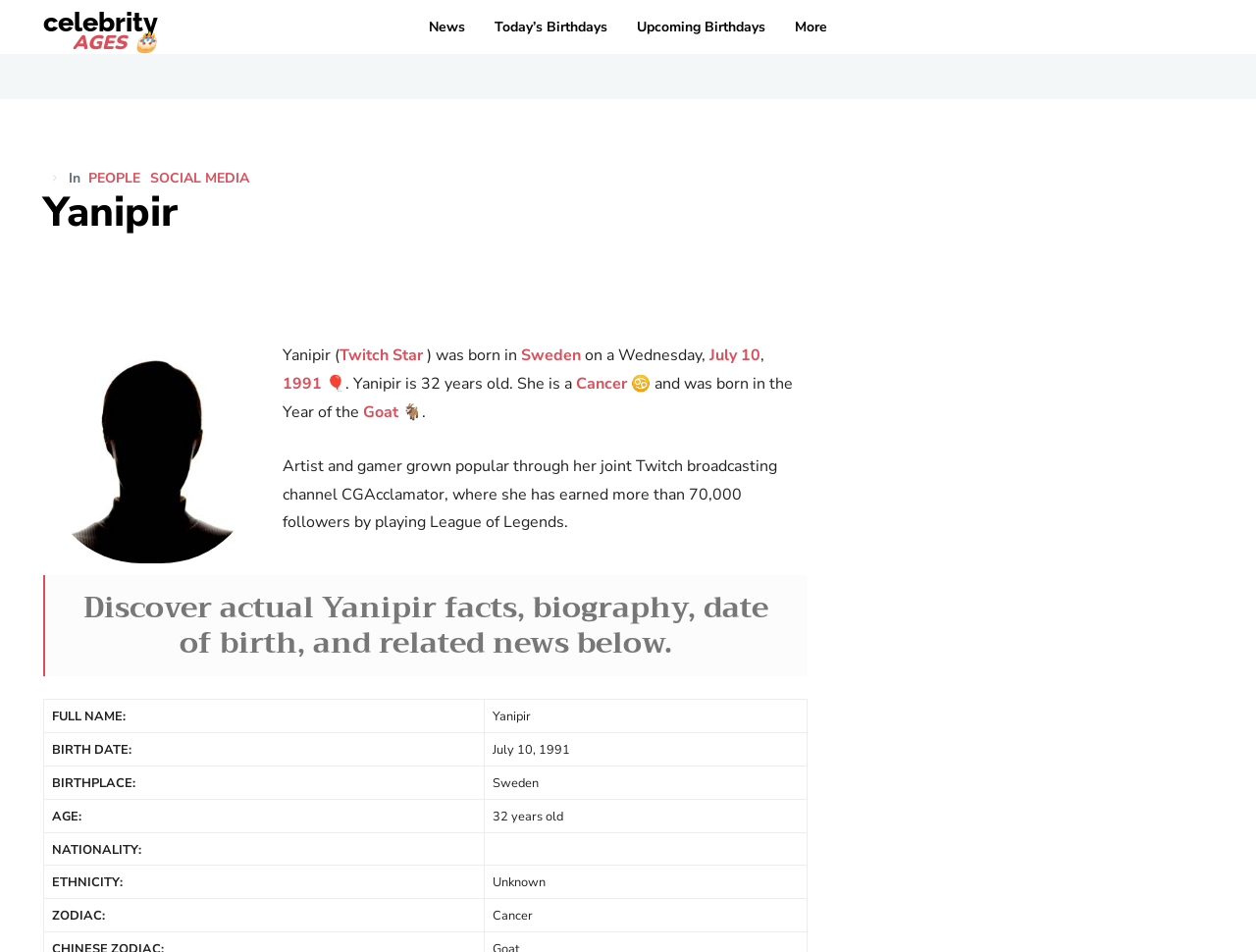What is Yanipir's occupation?
From the image, provide a succinct answer in one word or a short phrase.

Artist and gamer